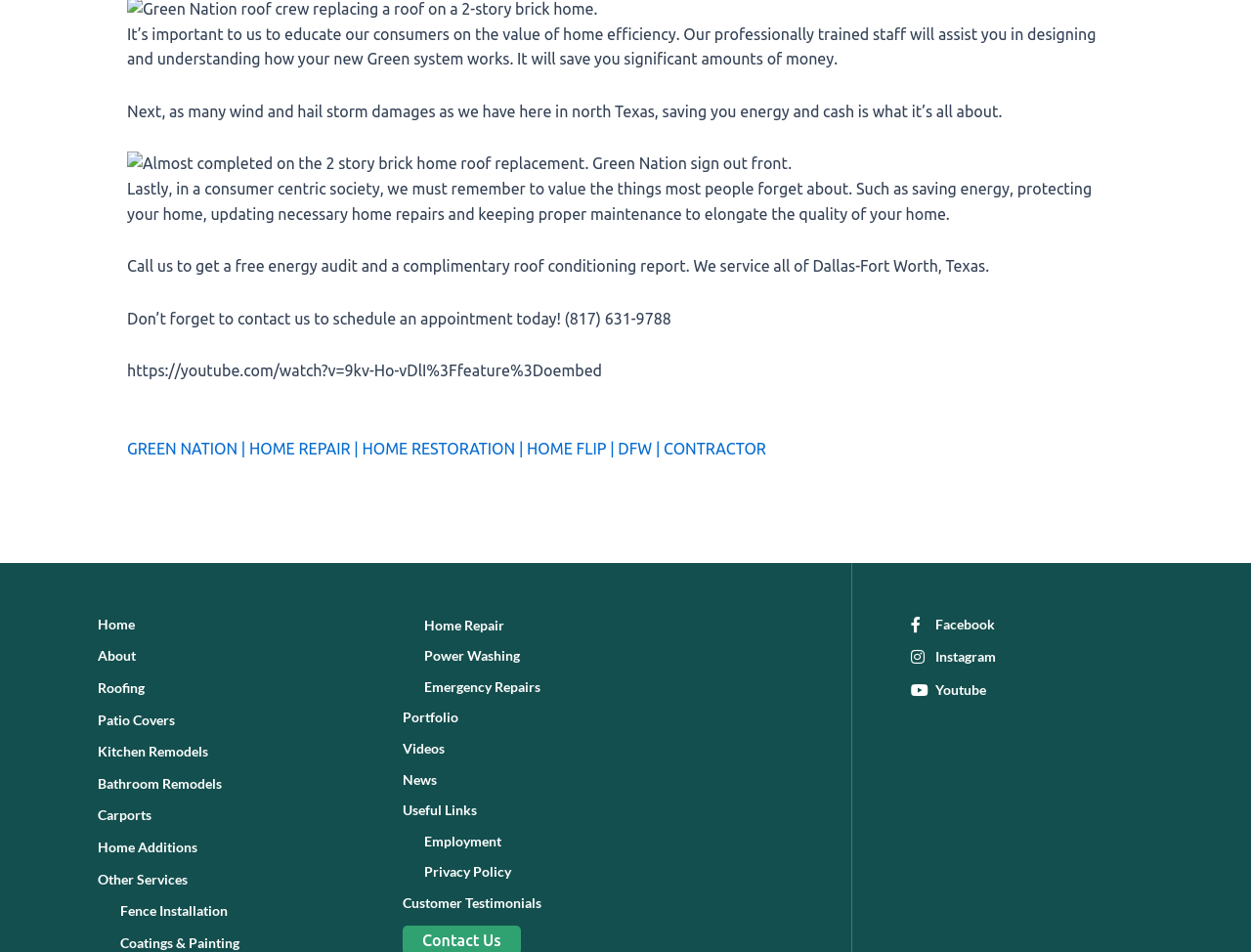What services does Green Nation offer?
Based on the image, give a one-word or short phrase answer.

Home repair, roofing, etc.